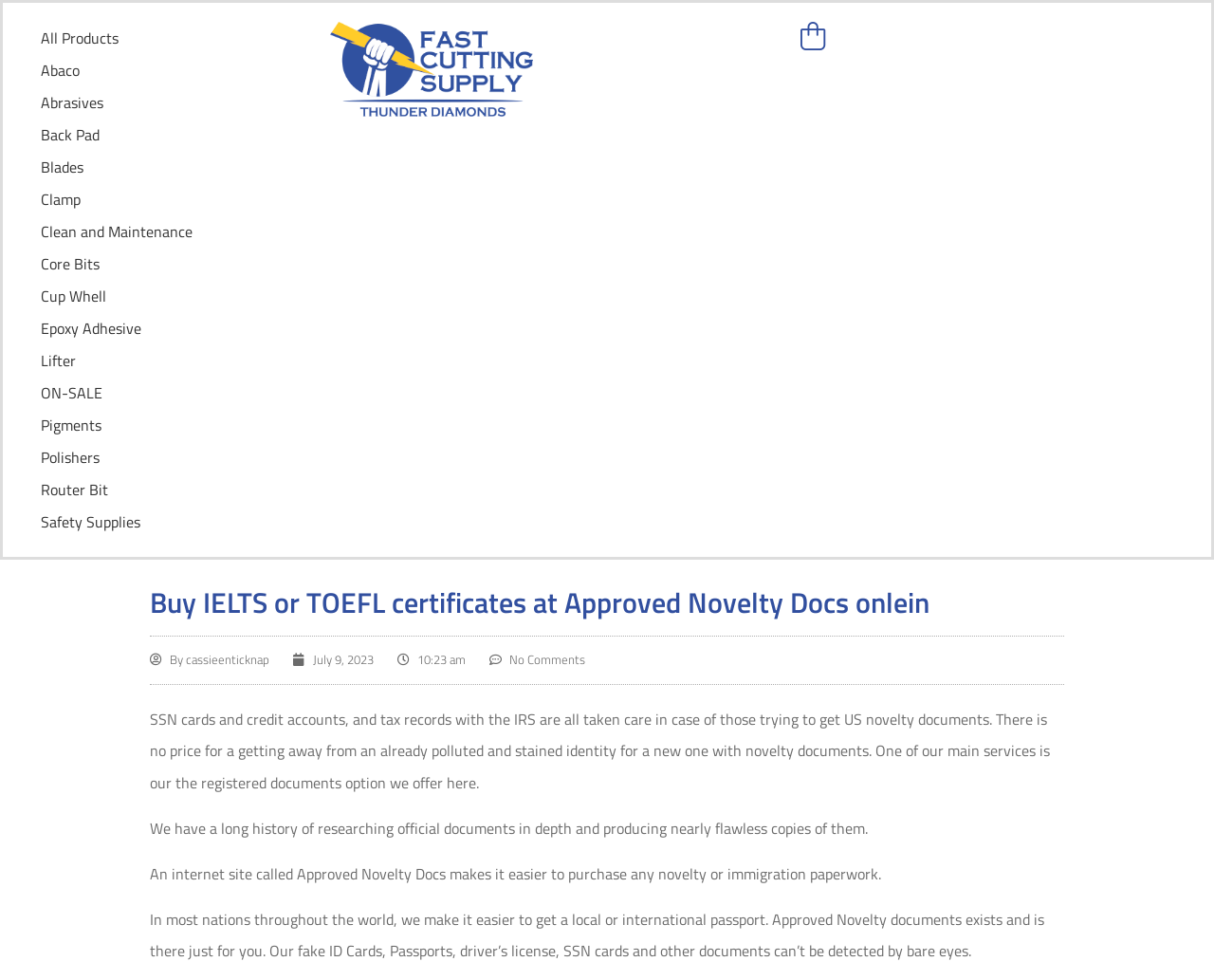What types of products are listed on the left side of the webpage?
From the image, provide a succinct answer in one word or a short phrase.

Diamond tools